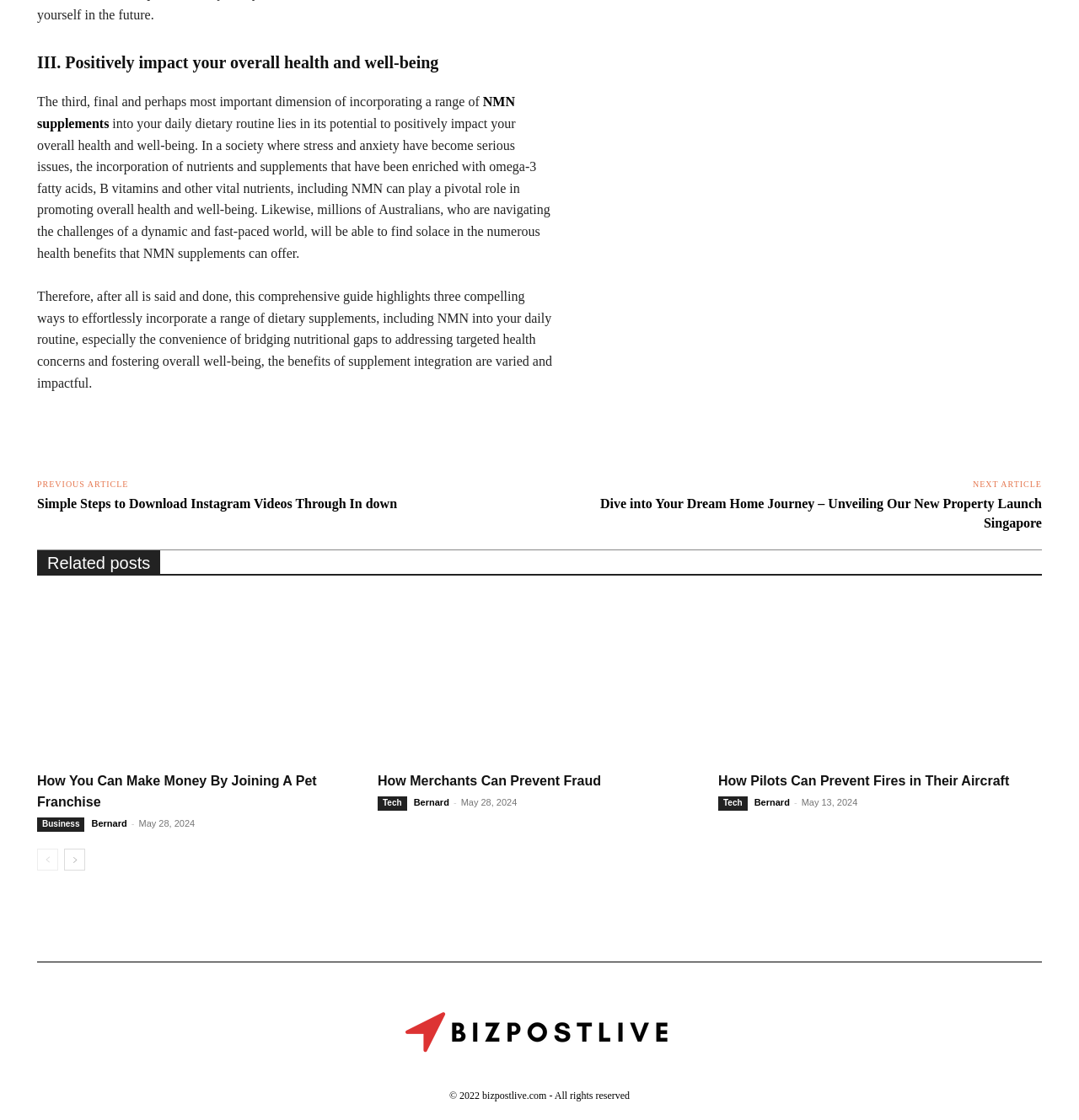Respond to the question below with a single word or phrase:
What is the main topic of this webpage?

NMN supplements